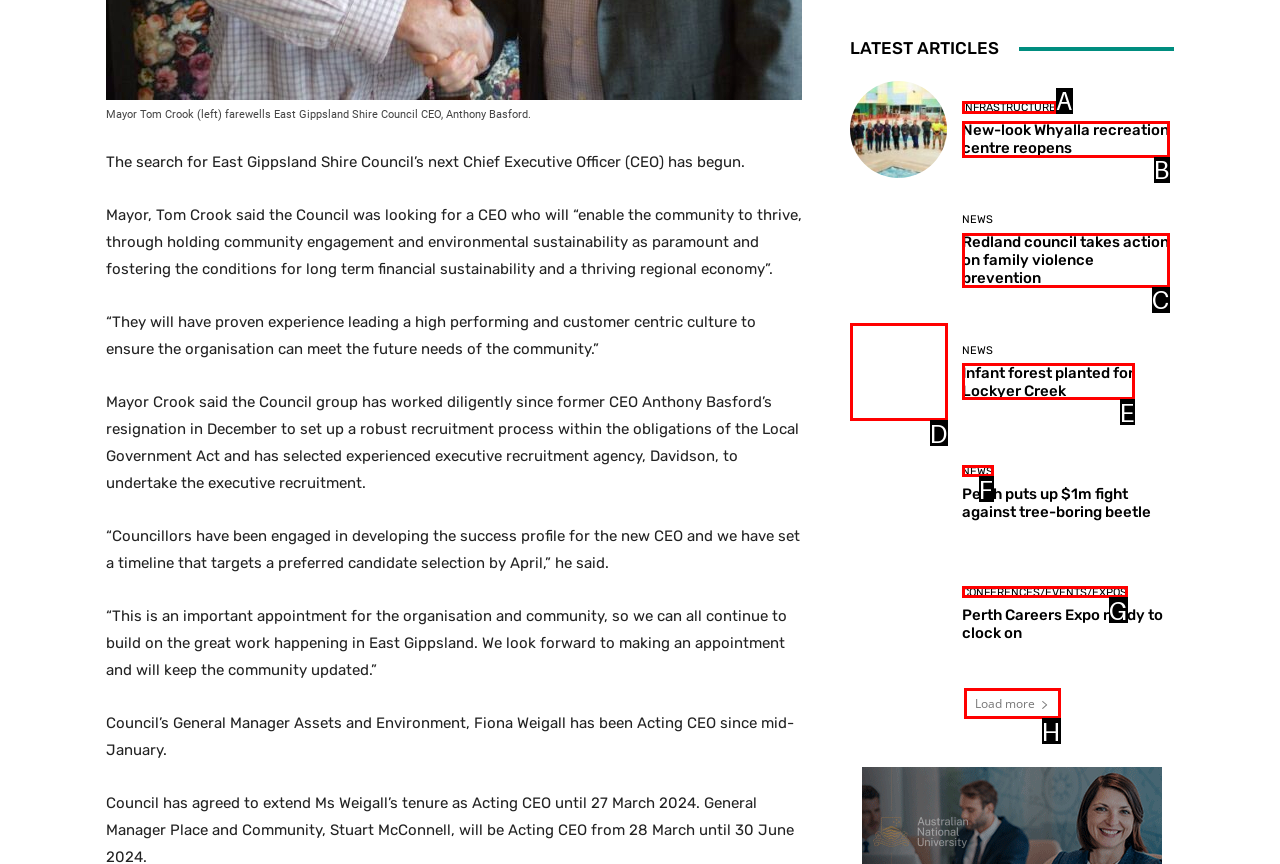Given the task: Browse infrastructure news, point out the letter of the appropriate UI element from the marked options in the screenshot.

A